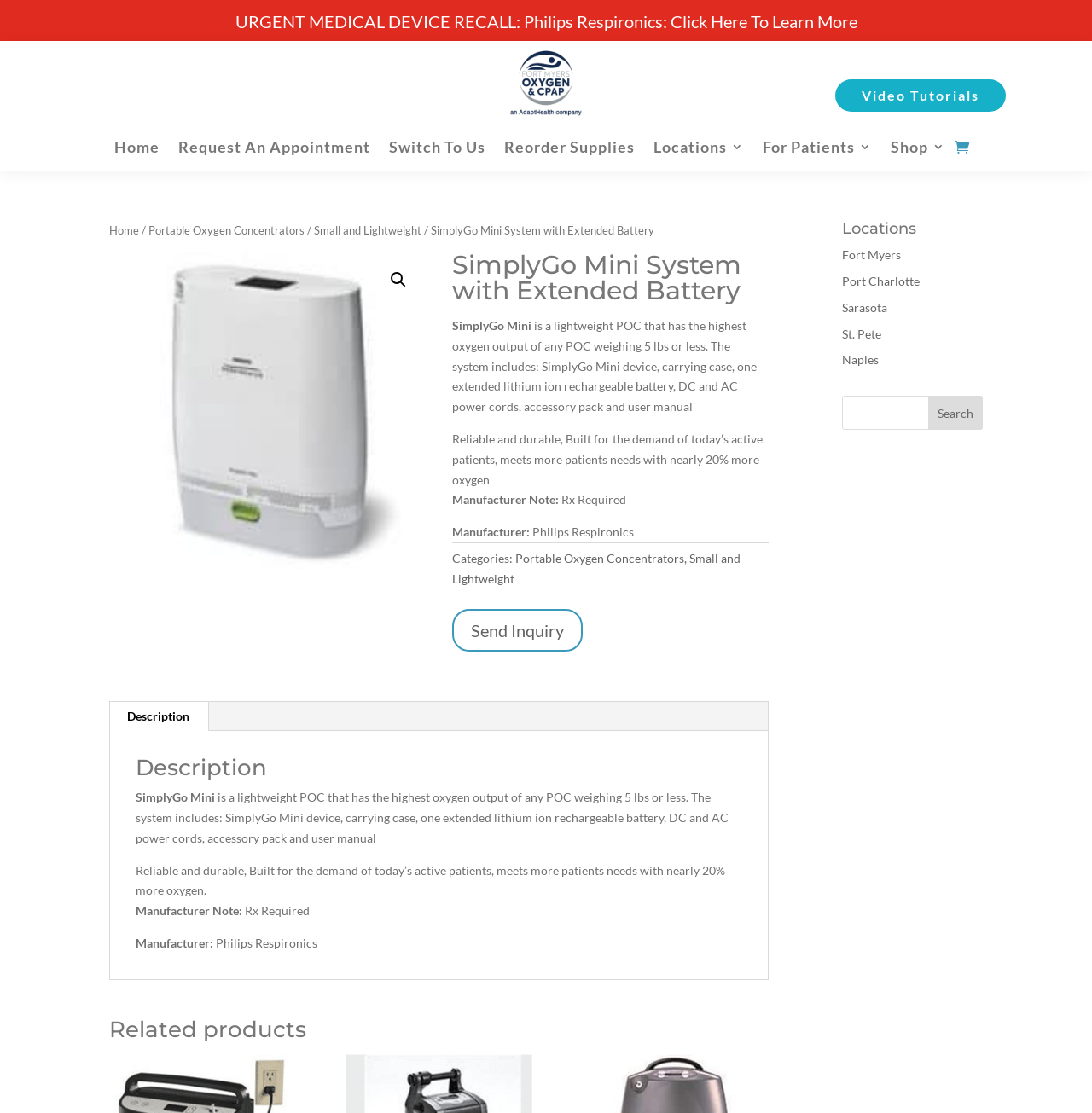Describe all the key features of the webpage in detail.

This webpage is about a medical device called the SimplyGo Mini System with Extended Battery, which is a portable oxygen concentrator. At the top of the page, there is a prominent link to a medical device recall notice from Philips Respironics. Below this, there is an image of CPAP supplies and a link to video tutorials.

The main navigation menu is located at the top left of the page, with links to the home page, requesting an appointment, switching to their service, reordering supplies, locations, and shopping. There is also a search bar at the top right of the page.

The main content of the page is divided into sections. The first section describes the SimplyGo Mini System, including its features, benefits, and manufacturer information. There is an image of the device, and a heading that reads "SimplyGo Mini System with Extended Battery". Below this, there are several paragraphs of text that describe the device's capabilities and features.

To the right of the main content, there is a section that lists categories related to the device, including portable oxygen concentrators and small and lightweight devices. There is also a button to send an inquiry about the device.

Below the main content, there are several tabs that provide additional information about the device. The first tab is selected by default and displays a description of the device. The other tabs are not selected by default, but they provide additional information about the device.

At the bottom of the page, there are several sections that list related products, locations, and a search bar. The locations section lists five locations in southwest Florida, including Fort Myers, Port Charlotte, Sarasota, St. Pete, and Naples.